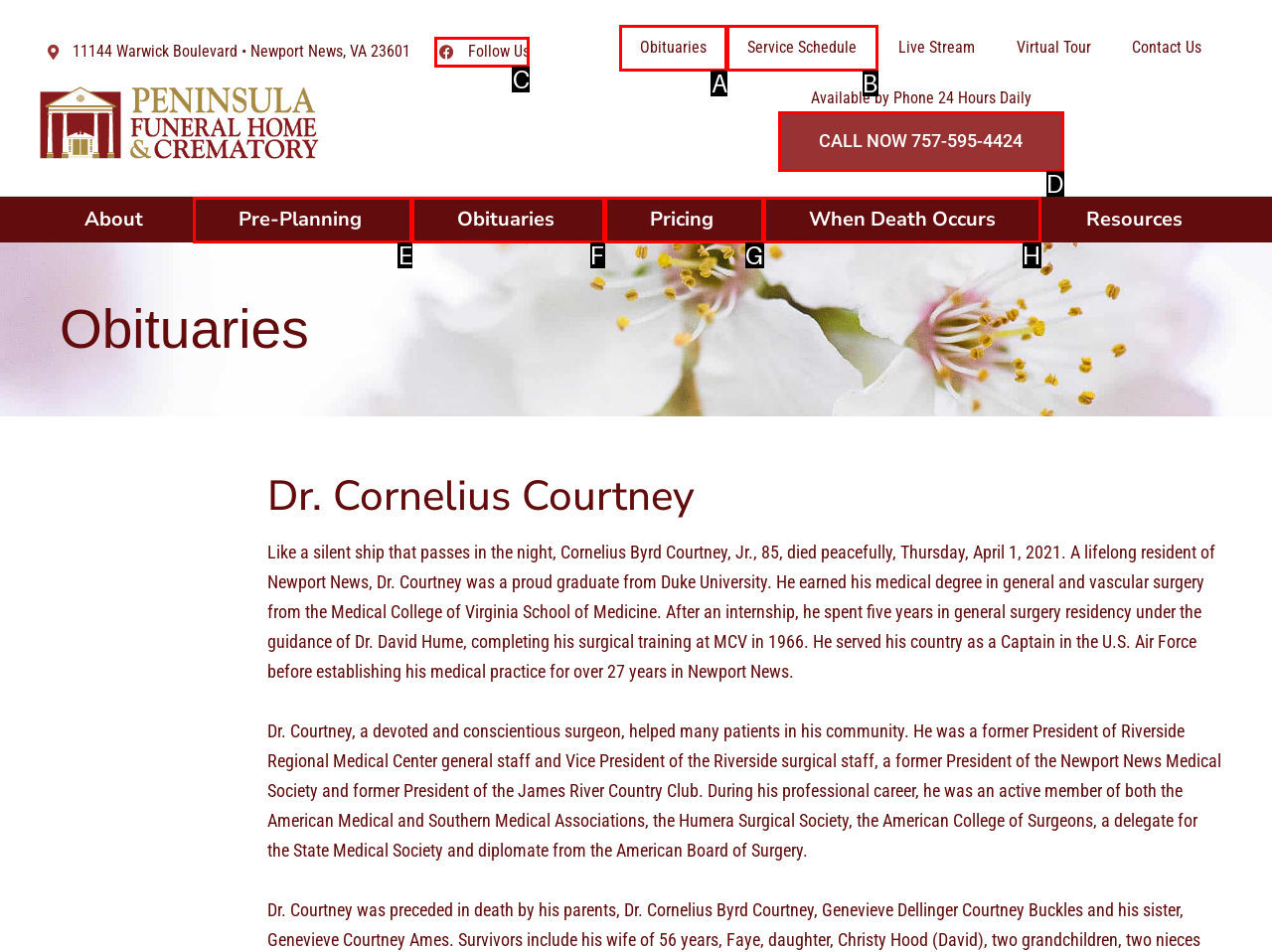For the task: Call the funeral home now, tell me the letter of the option you should click. Answer with the letter alone.

D